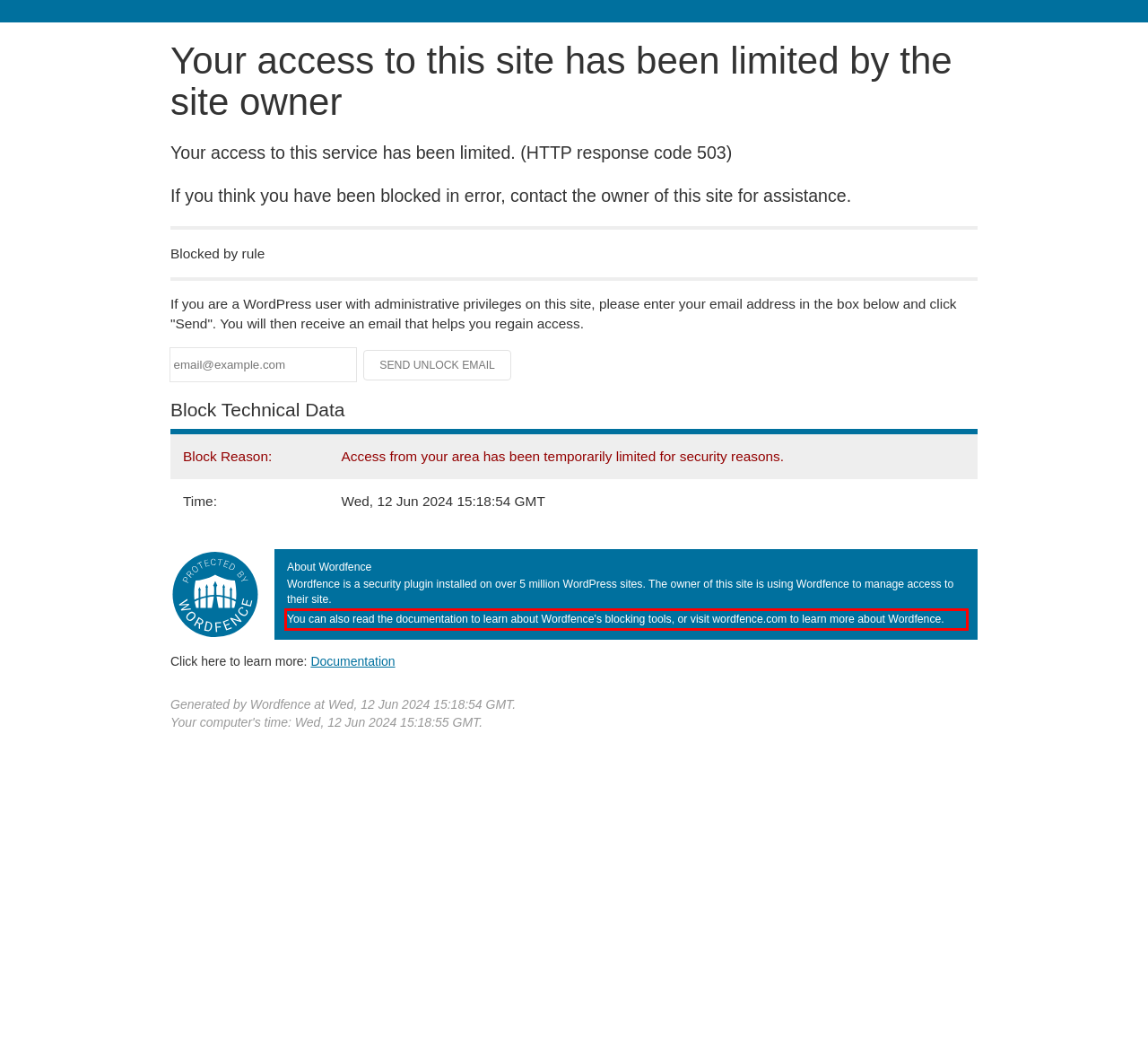Given the screenshot of the webpage, identify the red bounding box, and recognize the text content inside that red bounding box.

You can also read the documentation to learn about Wordfence's blocking tools, or visit wordfence.com to learn more about Wordfence.